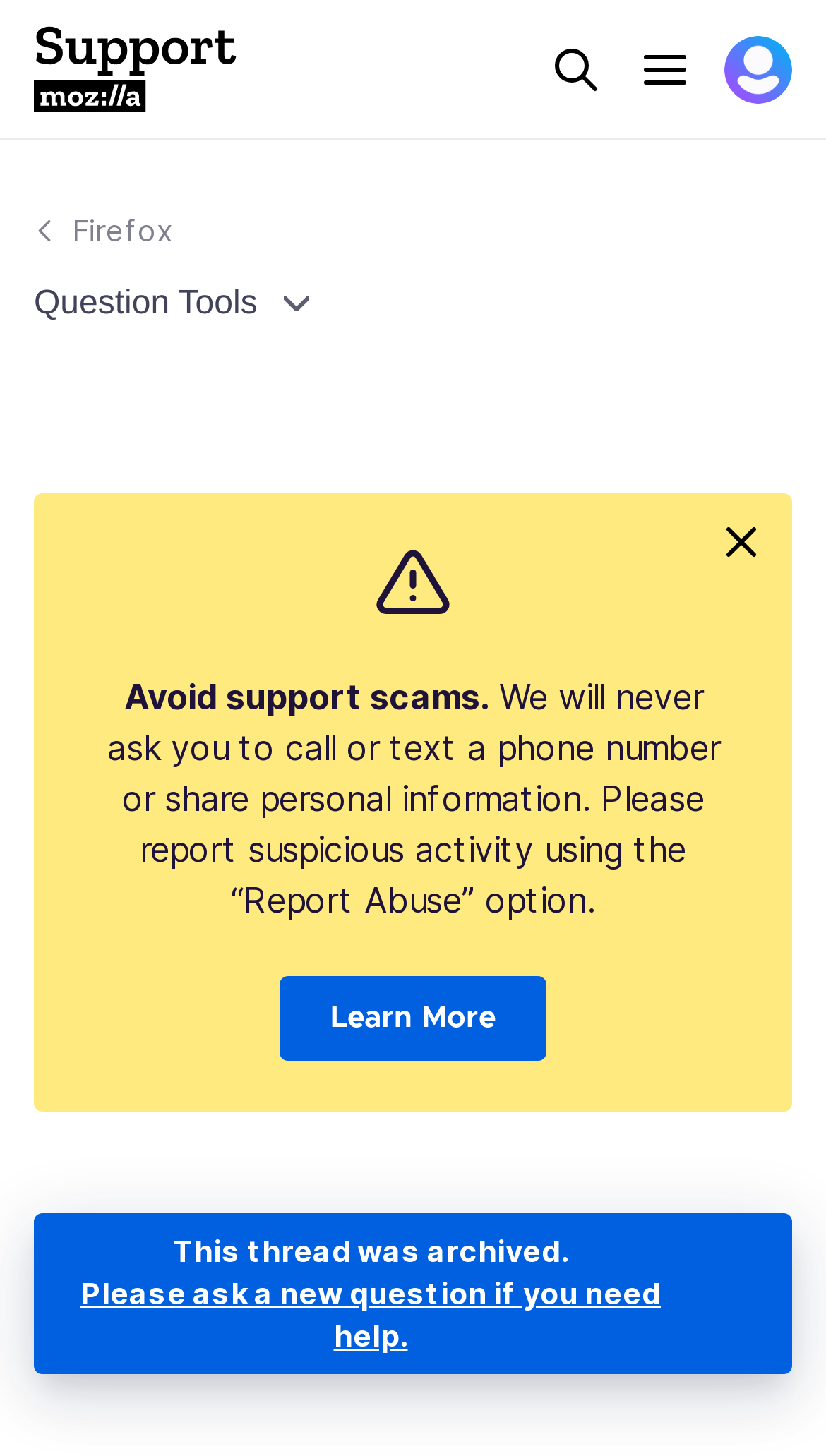Provide the bounding box coordinates of the area you need to click to execute the following instruction: "Ask a new question".

[0.082, 0.874, 0.815, 0.932]